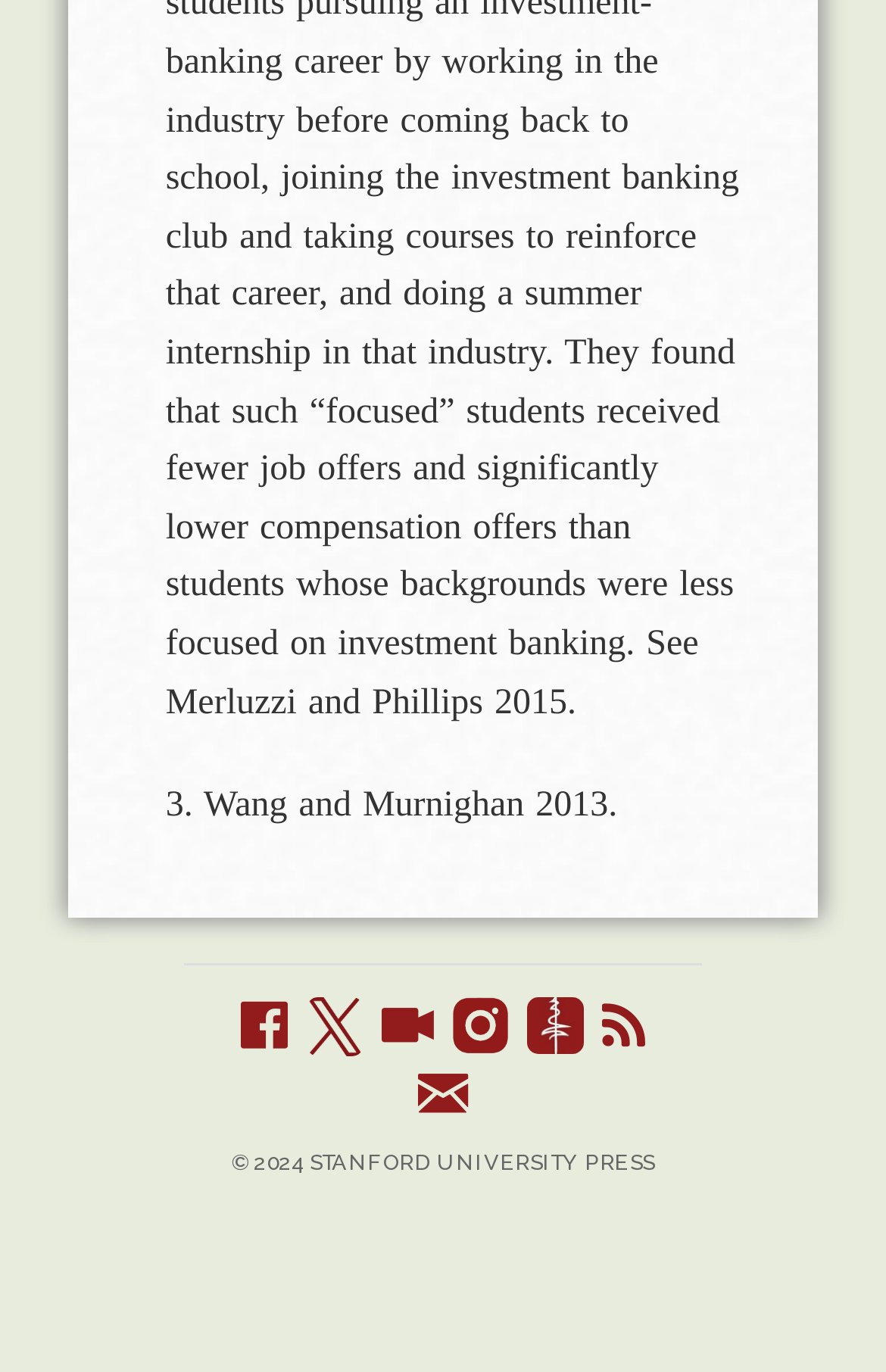Answer this question using a single word or a brief phrase:
What is the orientation of the separator element?

Horizontal